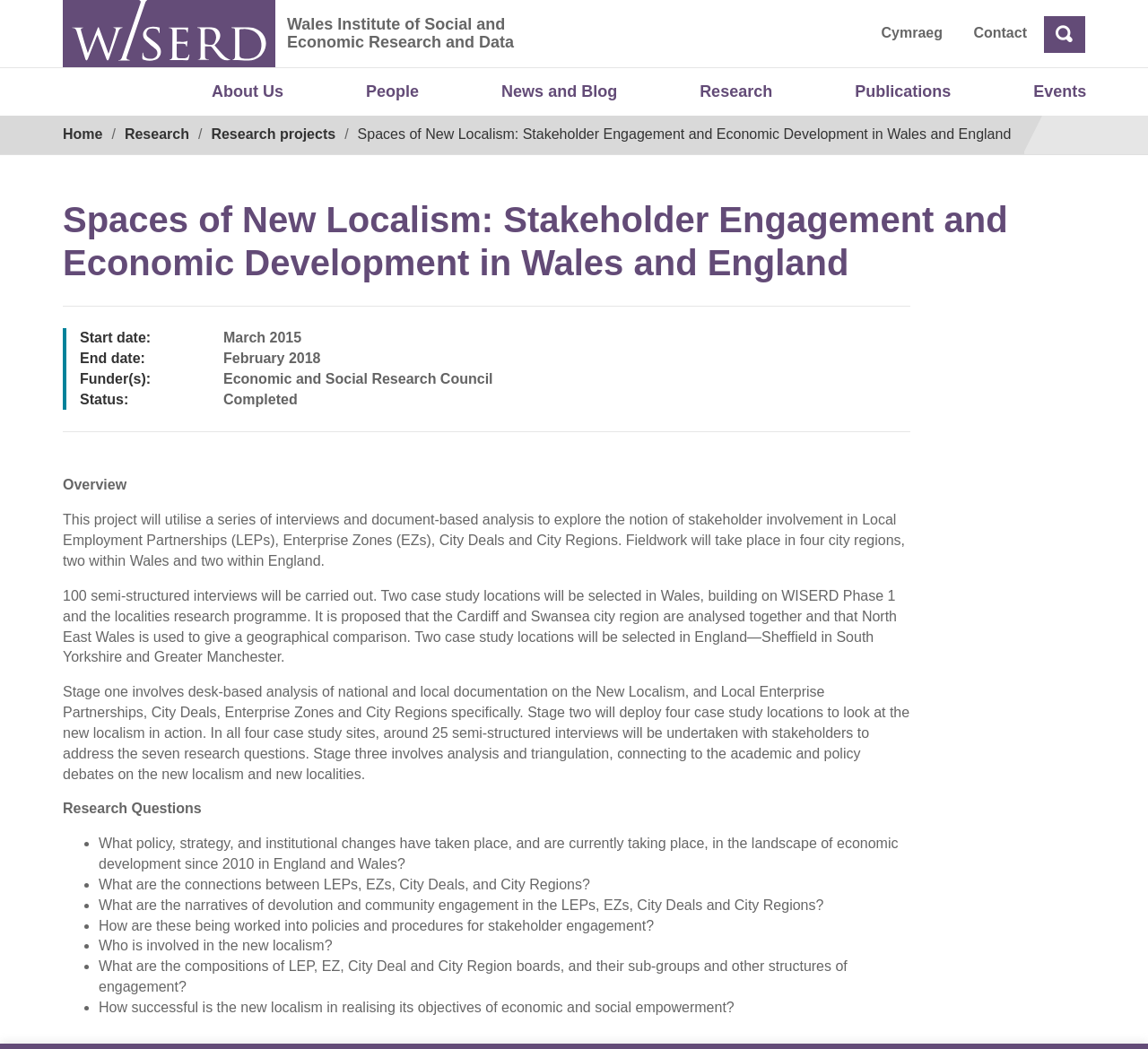Given the description People, predict the bounding box coordinates of the UI element. Ensure the coordinates are in the format (top-left x, top-left y, bottom-right x, bottom-right y) and all values are between 0 and 1.

[0.313, 0.07, 0.371, 0.106]